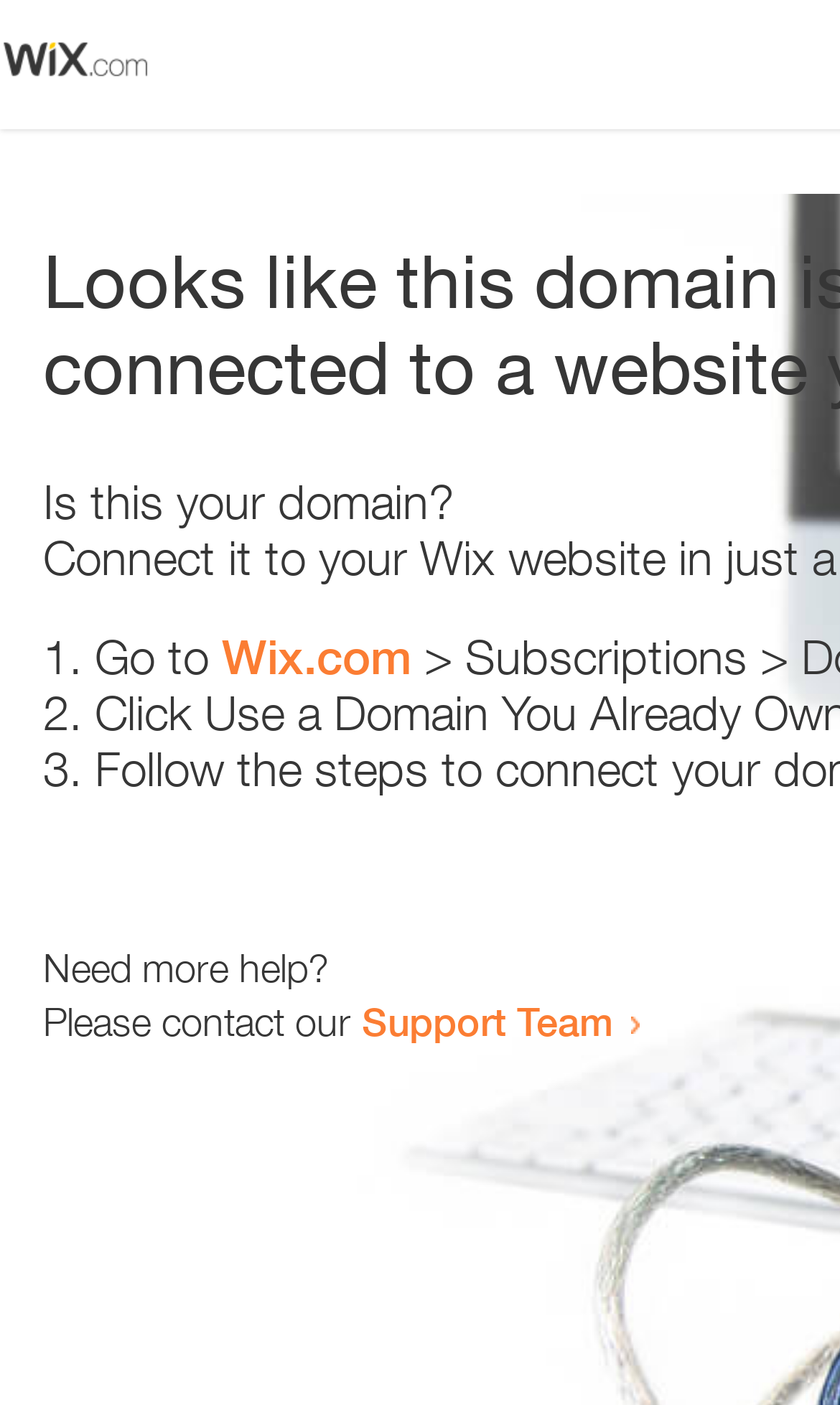Use a single word or phrase to respond to the question:
What is the support team contact option?

link